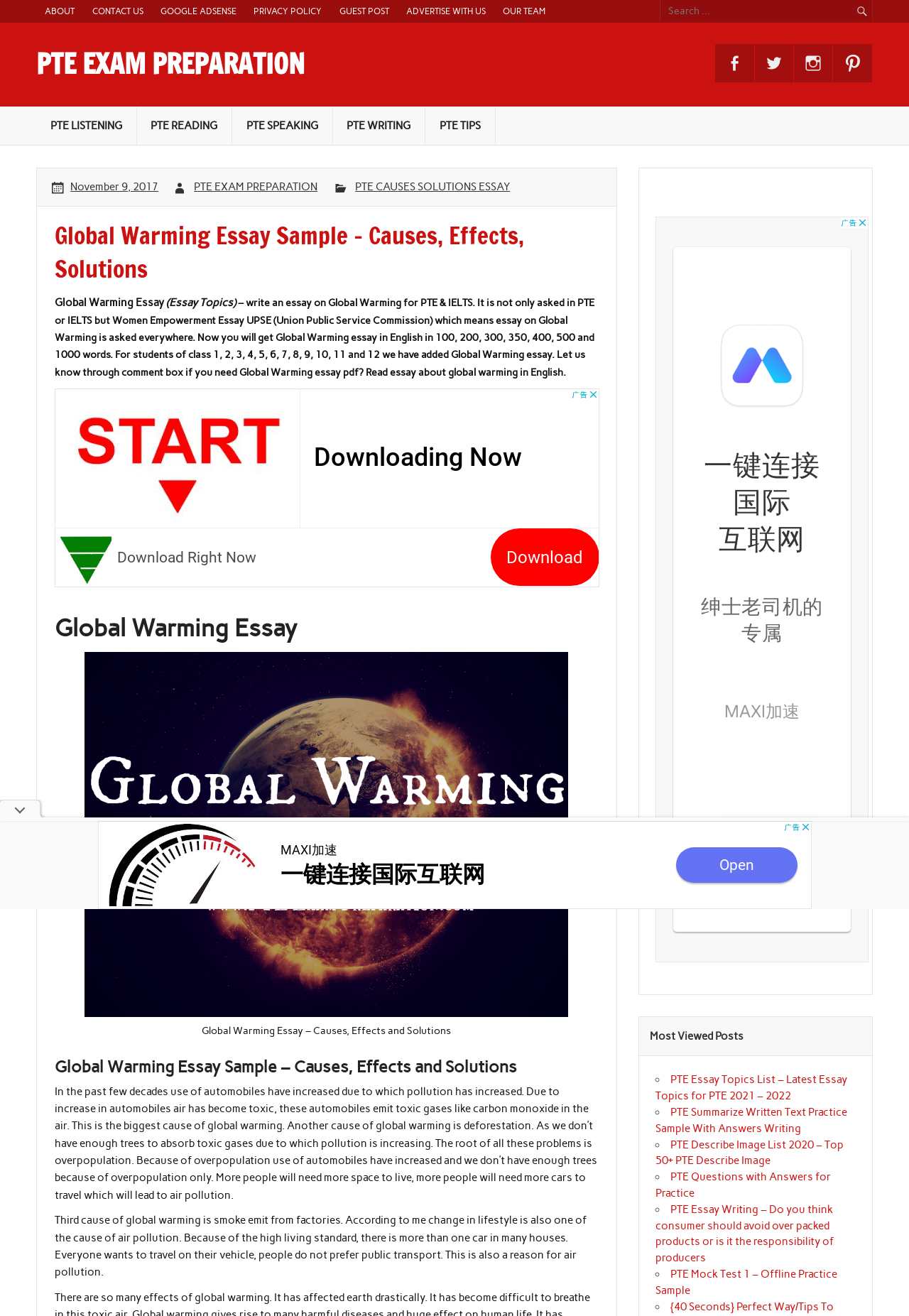What is the biggest cause of global warming according to the essay?
Give a one-word or short phrase answer based on the image.

Automobiles